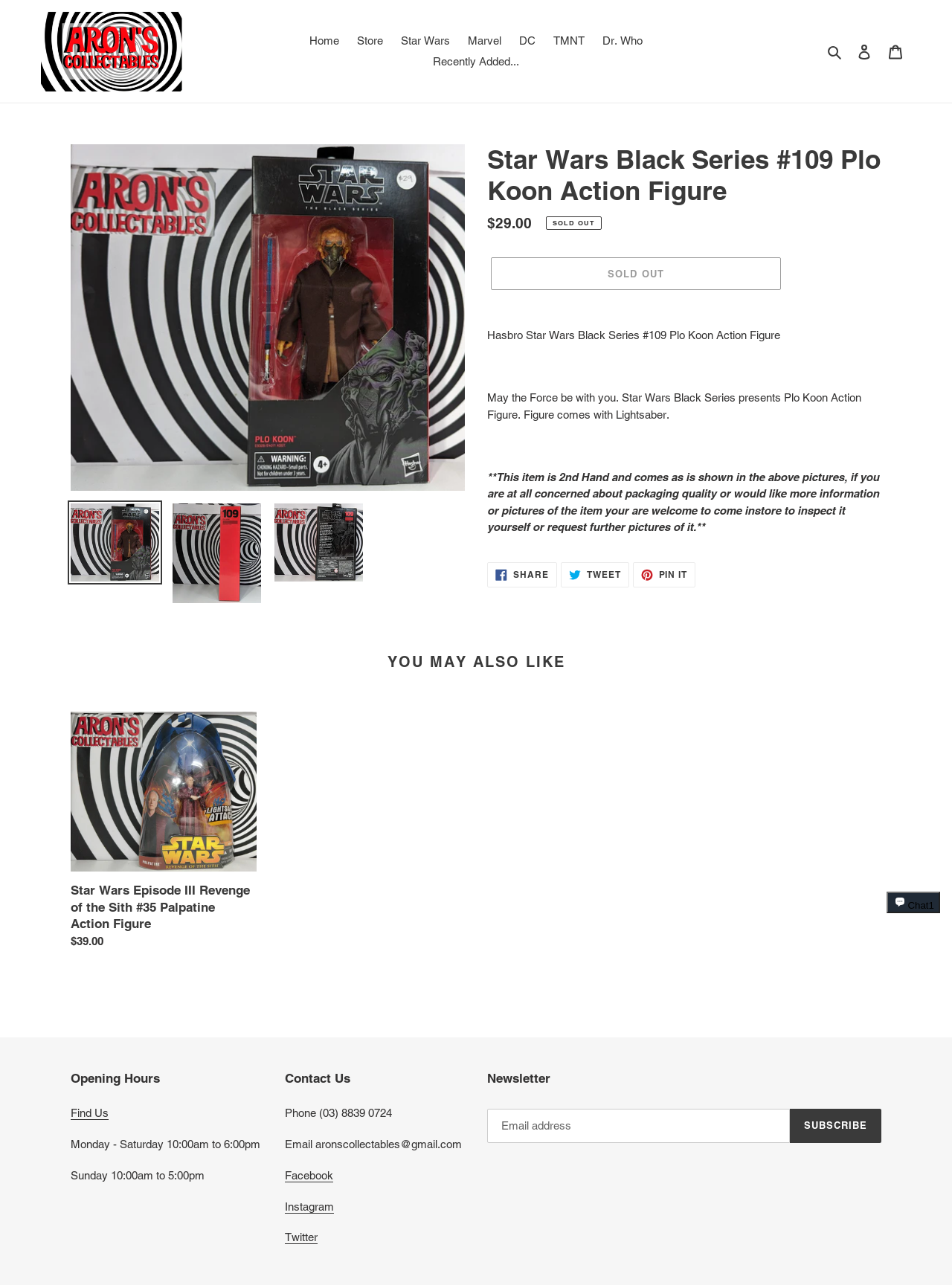What is the name of the action figure?
Based on the image, answer the question in a detailed manner.

The name of the action figure can be found in the heading 'Star Wars Black Series #109 Plo Koon Action Figure' and also in the description 'Star Wars Black Series presents Plo Koon Action Figure.'